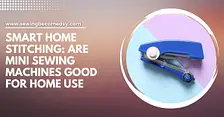Describe all the elements visible in the image meticulously.

The image features a visually appealing graphic promoting the topic "Smart Home Stitching: Are Mini Sewing Machines Good for Home Use." Central to the design is a blue mini sewing machine, showcased against a contrasting backdrop that combines light and dark colors, enhancing the machine's visibility. The rounded border around the machine draws the viewer's attention, making it the focal point of the composition. This promotional material illustrates the growing interest in mini sewing machines as practical tools for home use, appealing to both novice and experienced sewists looking for convenient and space-saving options. The title suggests a discussion on the effectiveness and benefits of these compact machines in everyday stitching tasks.